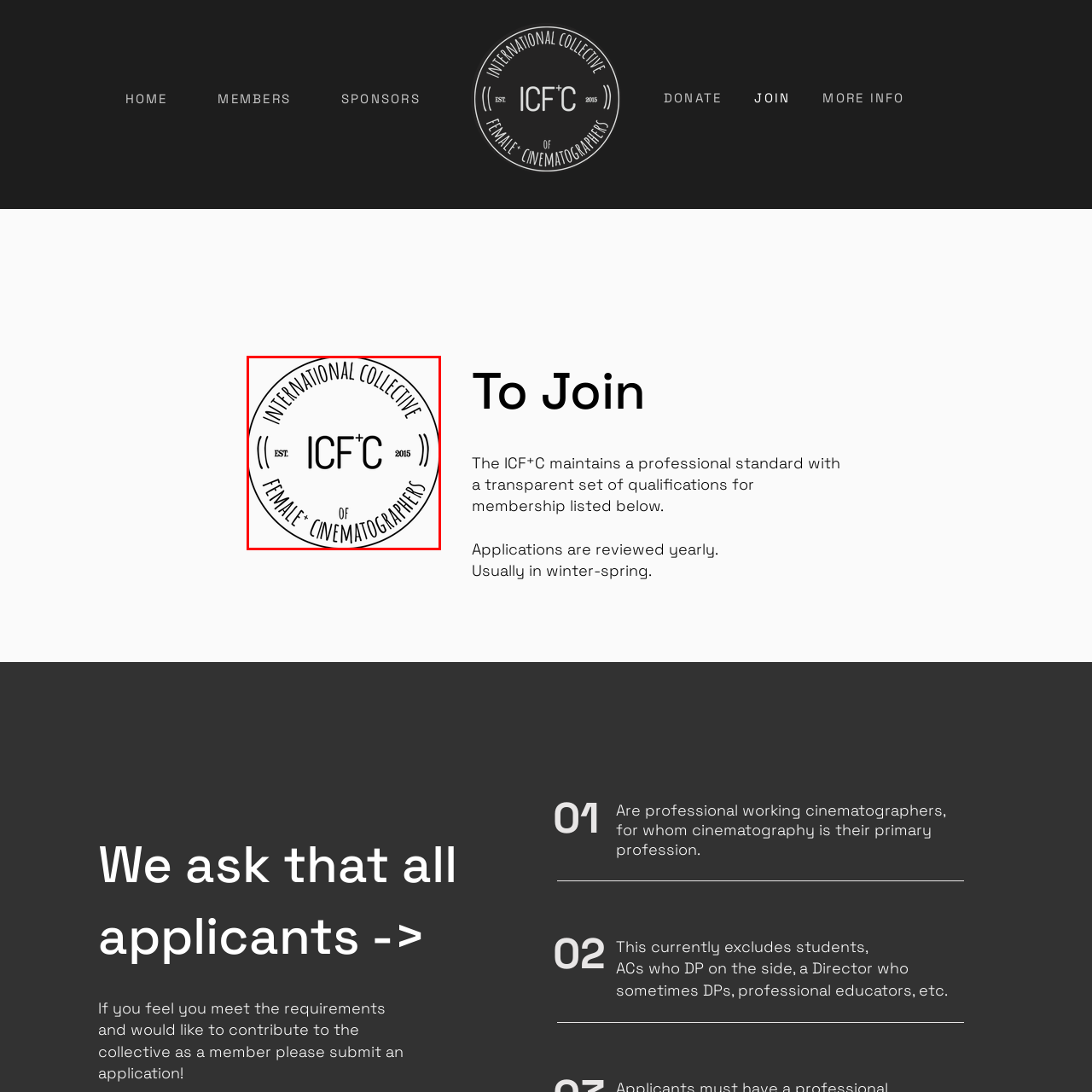Review the image segment marked with the grey border and deliver a thorough answer to the following question, based on the visual information provided: 
What is the purpose of the ICFC?

The caption states that the ICFC's mission is to support and advocate for female cinematographers in the film industry, which implies that the purpose of the organization is to promote and empower women in this field.